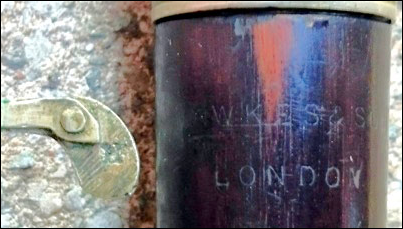Please answer the following question as detailed as possible based on the image: 
What is the name of the musical instrument maker?

The name of the musical instrument maker can be identified by looking at the engraving on the body of the flute, which reads 'HAWKES & SON LONDON', indicating that the maker is Hawkes and Son.